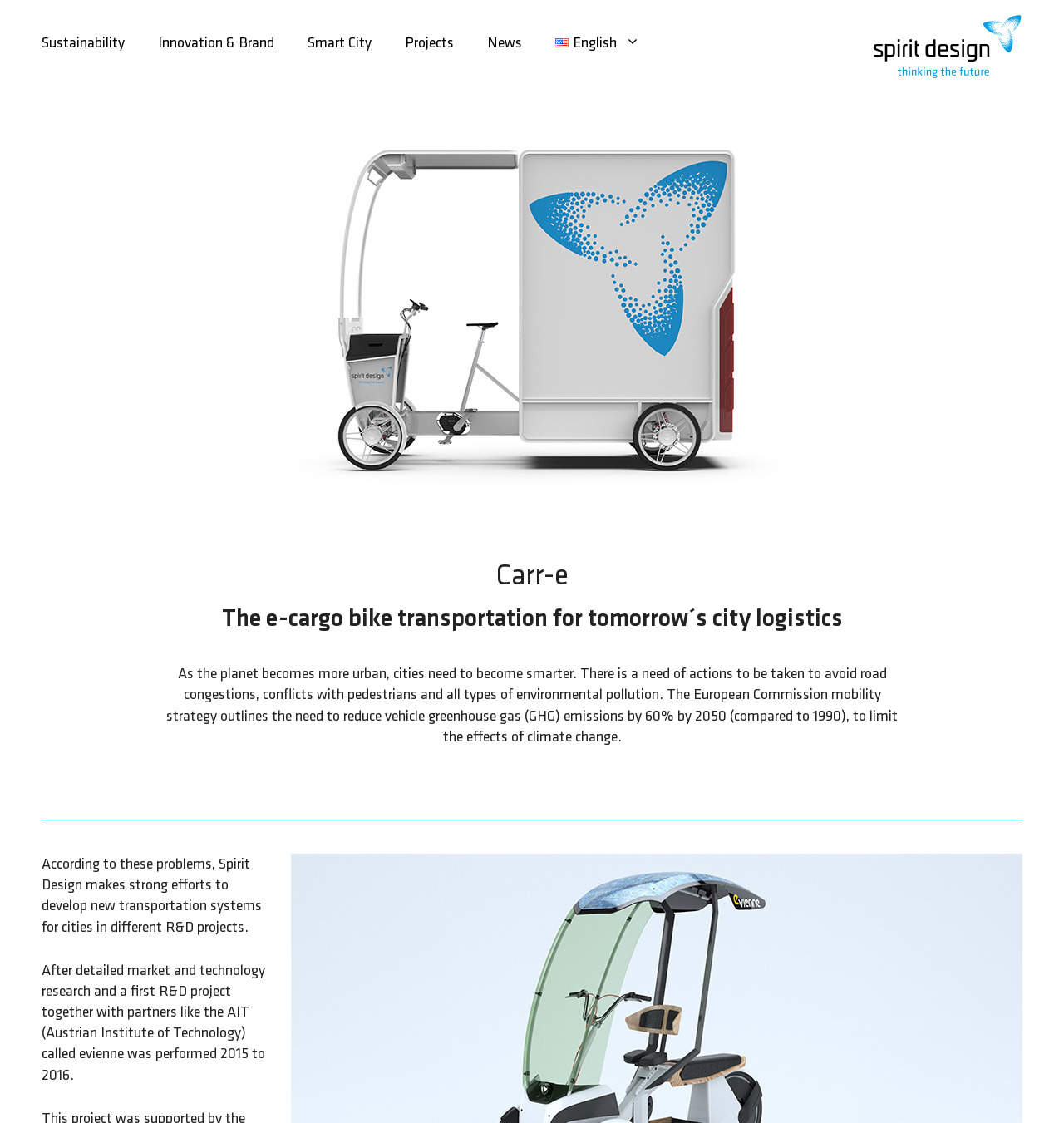Specify the bounding box coordinates of the element's area that should be clicked to execute the given instruction: "View the Carr-e model image". The coordinates should be four float numbers between 0 and 1, i.e., [left, top, right, bottom].

[0.0, 0.077, 1.0, 0.467]